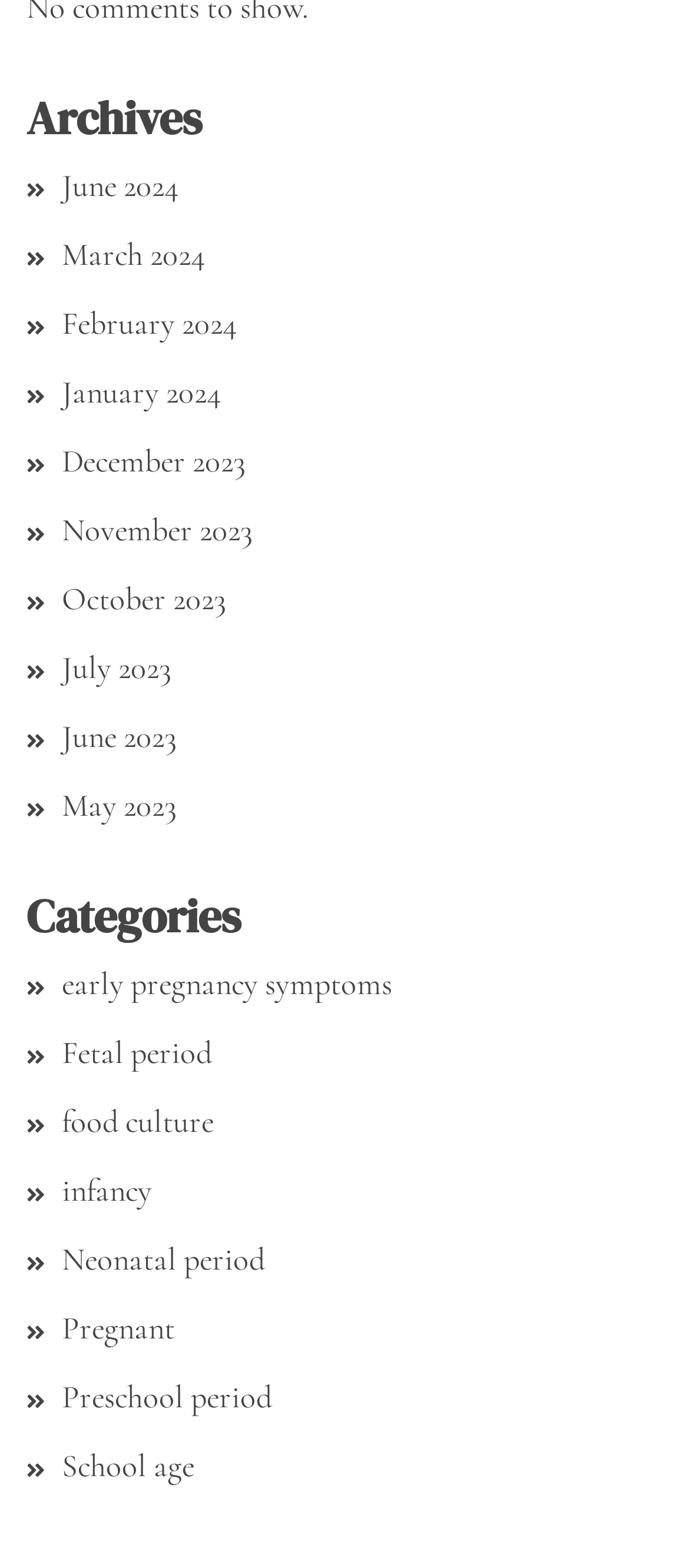Specify the bounding box coordinates of the region I need to click to perform the following instruction: "explore Fetal period category". The coordinates must be four float numbers in the range of 0 to 1, i.e., [left, top, right, bottom].

[0.09, 0.659, 0.308, 0.683]